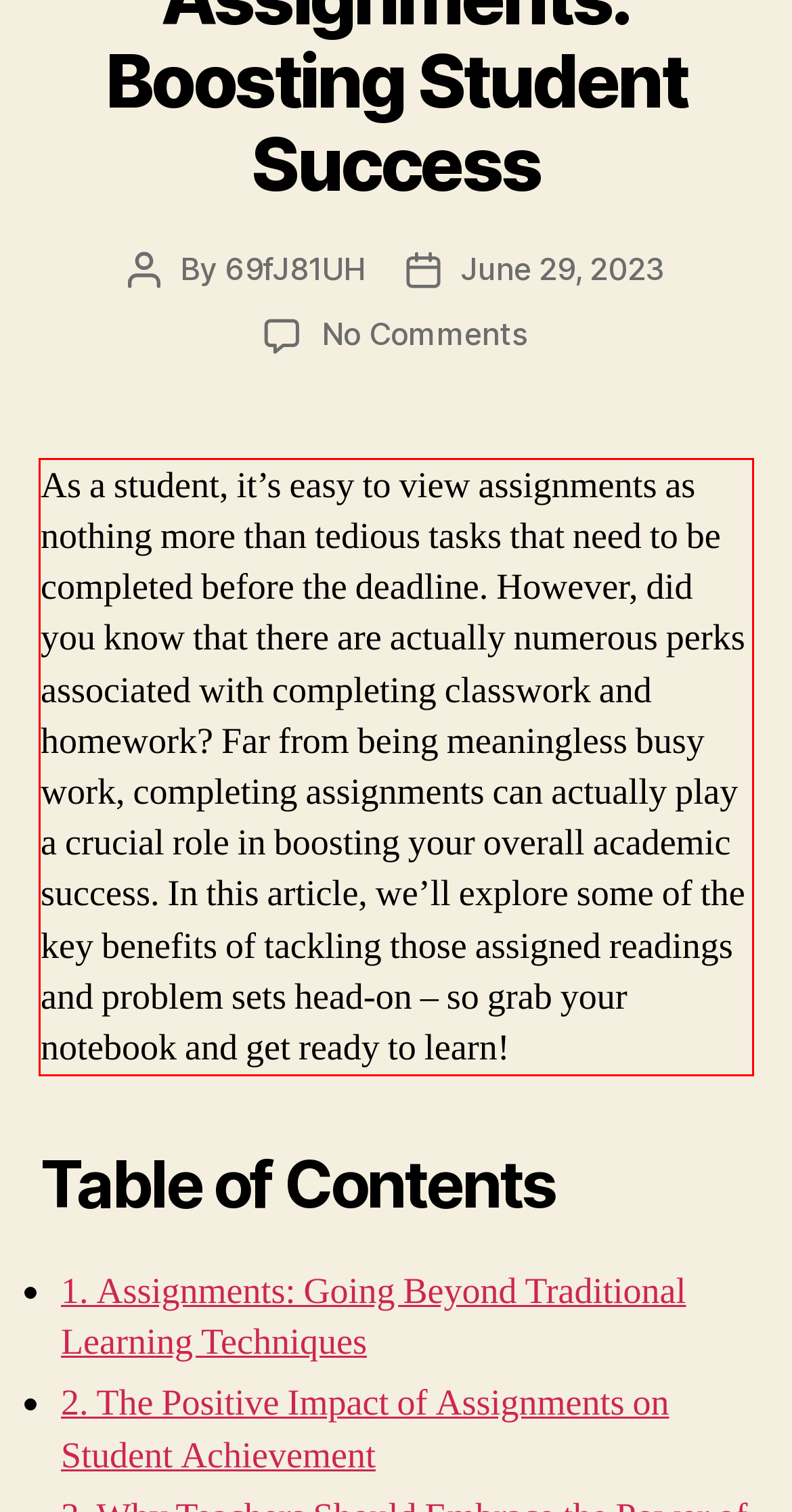Given a screenshot of a webpage with a red bounding box, extract the text content from the UI element inside the red bounding box.

As a student, it’s easy to view assignments as nothing more than tedious tasks that need to be completed before the deadline. However, did you know that there are actually numerous perks associated with completing classwork and homework? Far from being meaningless busy work, completing assignments can actually play a crucial role in boosting your overall academic success. In this article, we’ll explore some of the key benefits of tackling those assigned readings and problem sets head-on – so grab your notebook and get ready to learn!